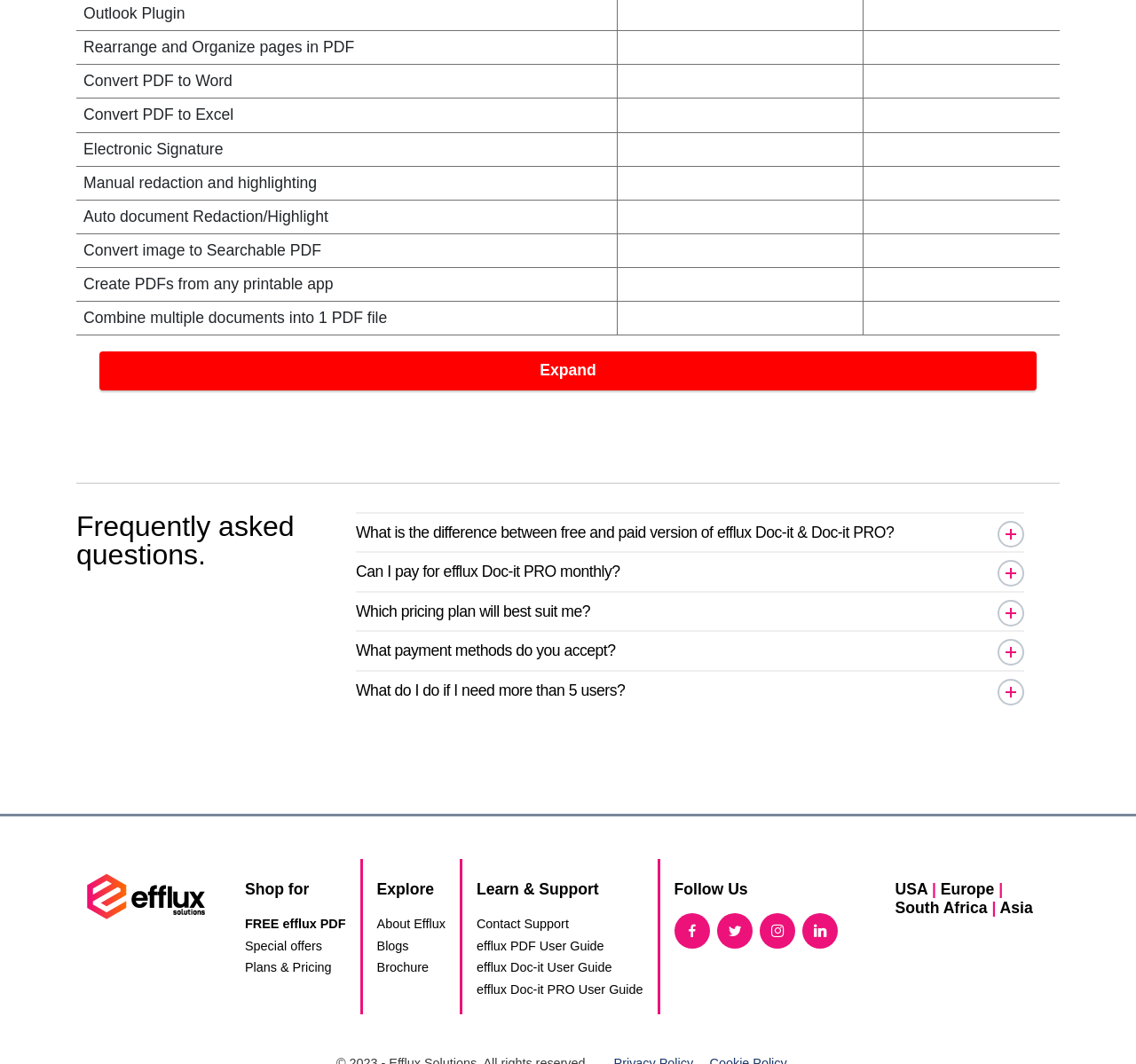How many links are there in the 'Learn & Support' section?
Examine the image and give a concise answer in one word or a short phrase.

1